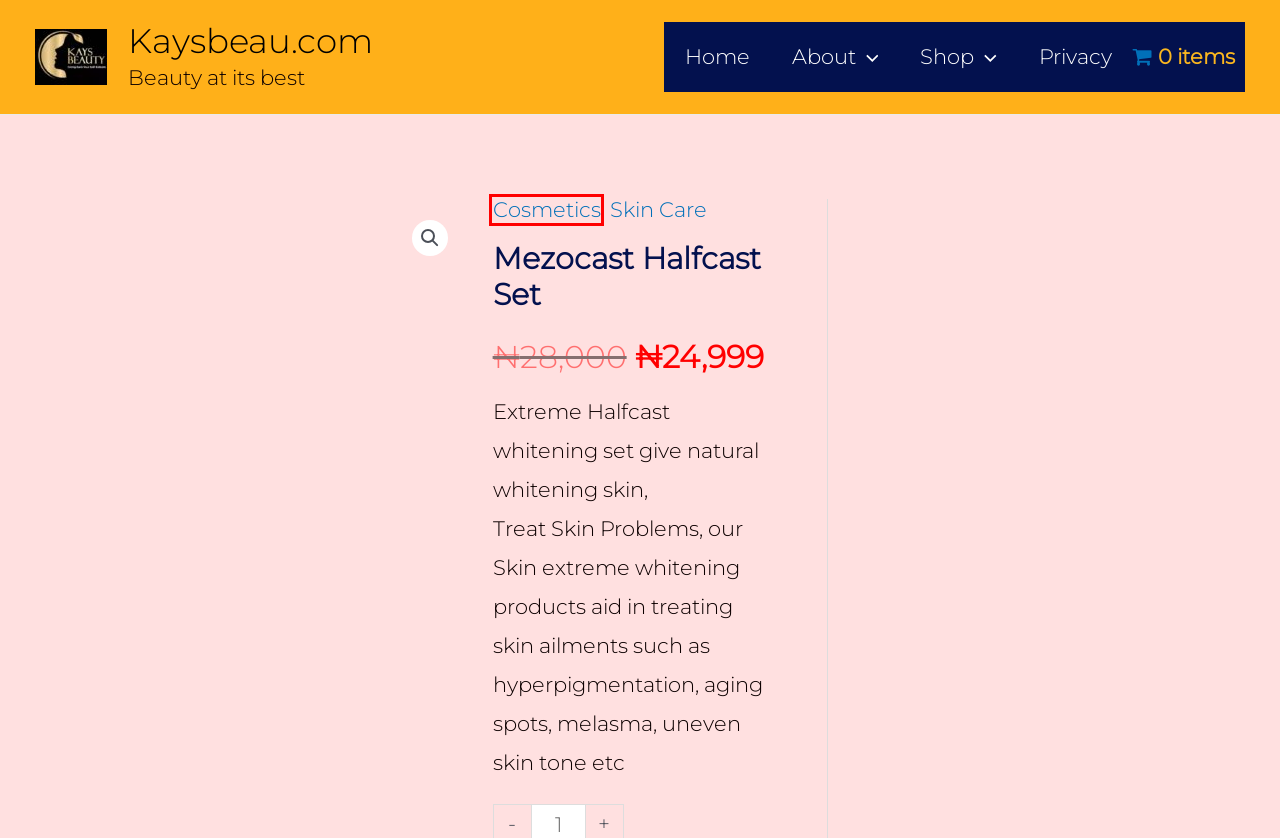Analyze the given webpage screenshot and identify the UI element within the red bounding box. Select the webpage description that best matches what you expect the new webpage to look like after clicking the element. Here are the candidates:
A. Flawless Whitening Night Face Cream – Kaysbeau.com
B. Cosmetics – Kaysbeau.com
C. Privacy – Kaysbeau.com
D. Kaysbeau.com – Beauty at its best
E. Skin Care – Kaysbeau.com
F. Shop – Kaysbeau.com
G. HOME < Zfrica.com
H. White Me Now Lotion 500ml – Kaysbeau.com

B